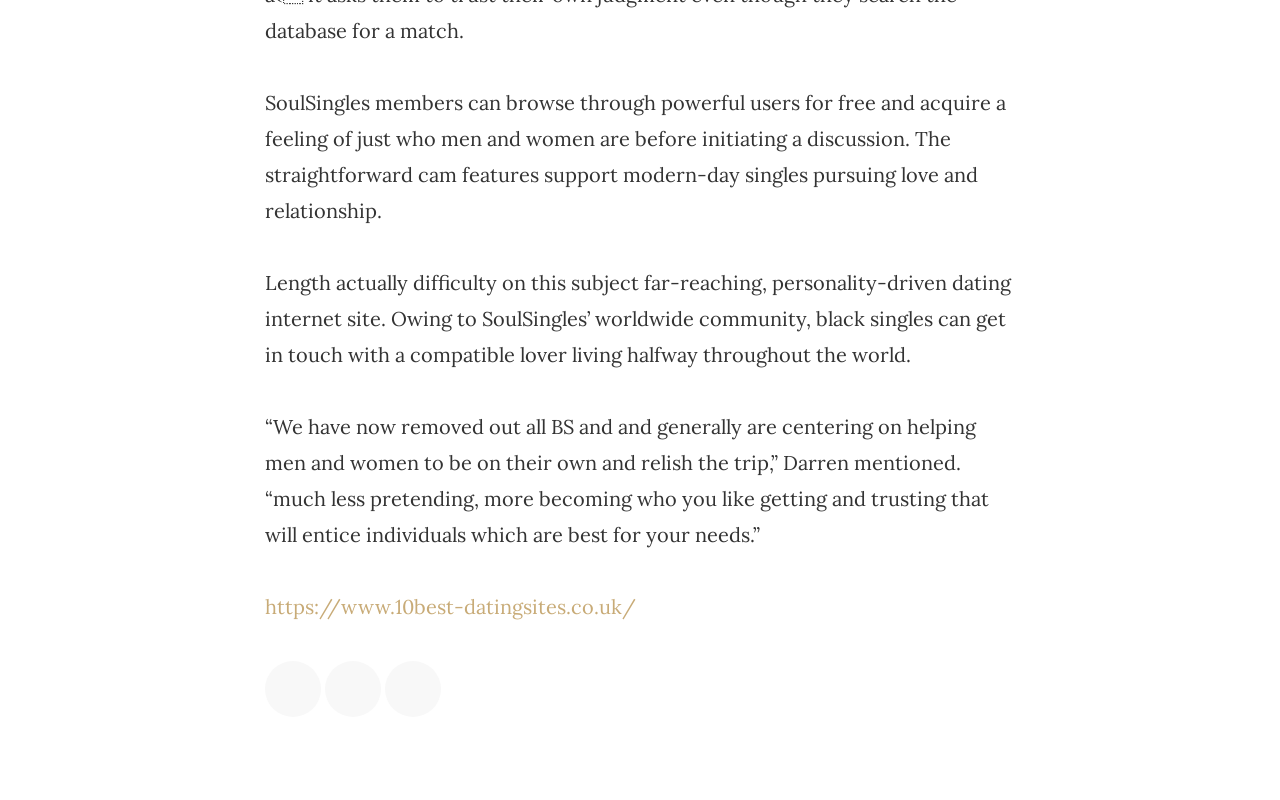Using the element description provided, determine the bounding box coordinates in the format (top-left x, top-left y, bottom-right x, bottom-right y). Ensure that all values are floating point numbers between 0 and 1. Element description: title="Share on Facebook"

[0.207, 0.826, 0.251, 0.896]